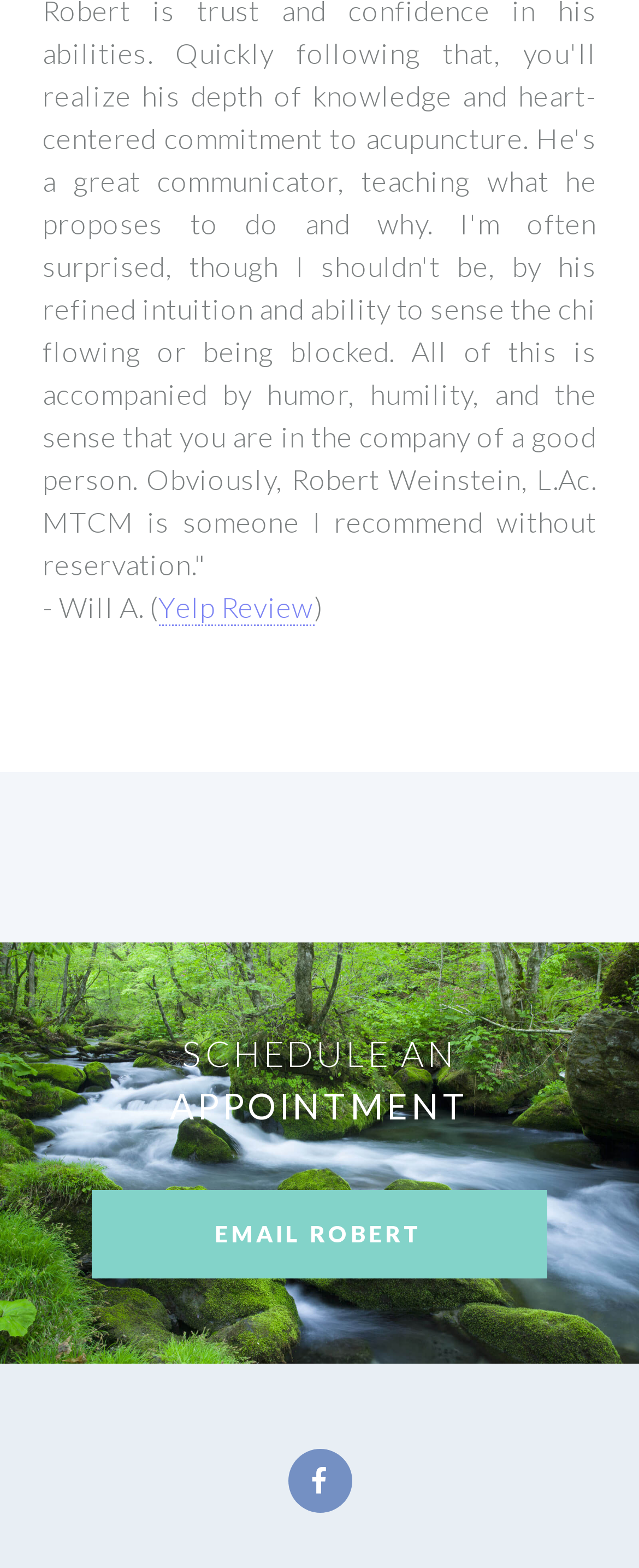Provide the bounding box coordinates in the format (top-left x, top-left y, bottom-right x, bottom-right y). All values are floating point numbers between 0 and 1. Determine the bounding box coordinate of the UI element described as: Email Robert

[0.144, 0.759, 0.856, 0.816]